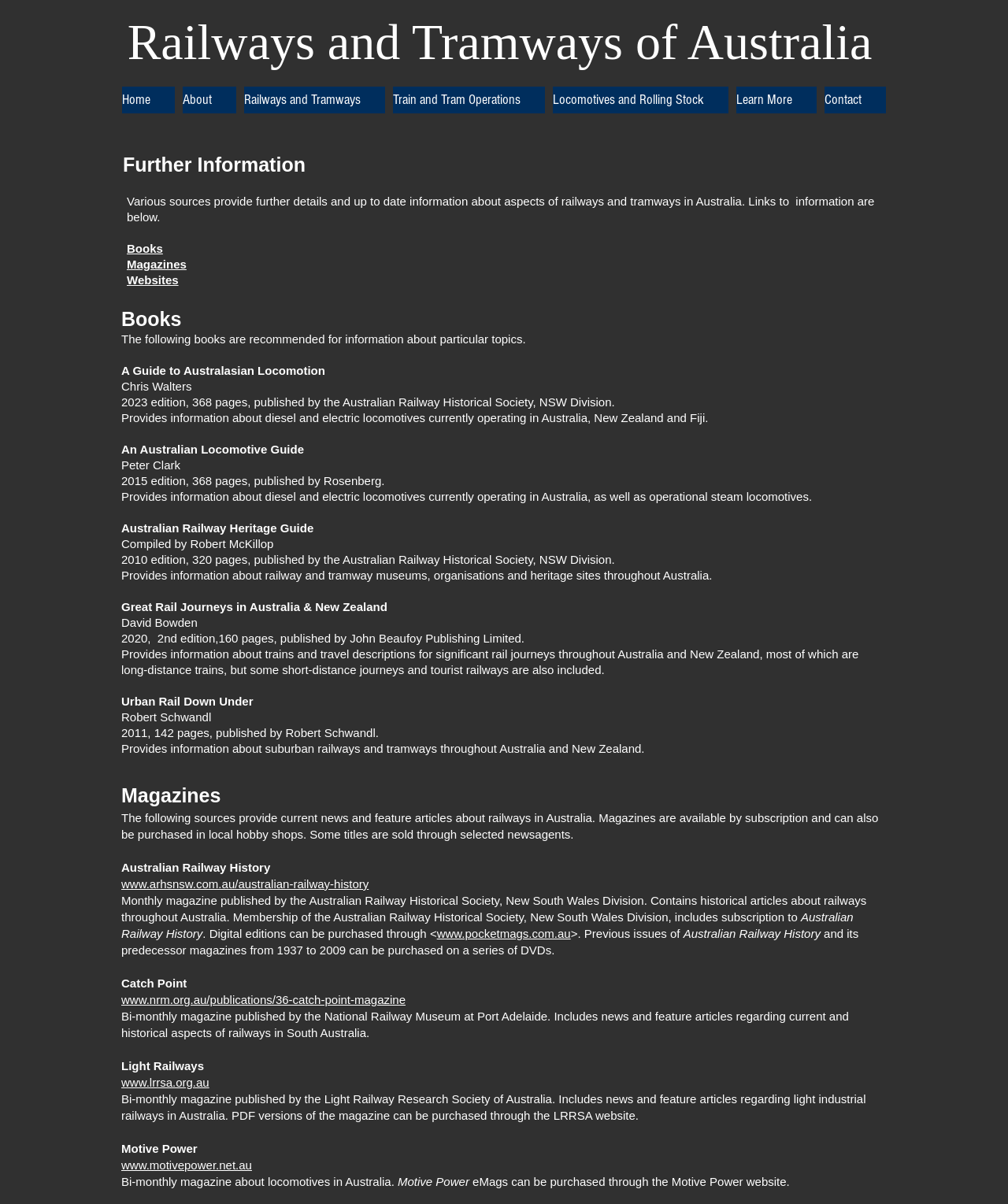Respond to the question with just a single word or phrase: 
What type of information can be found in the book 'A Guide to Australasian Locomotion'?

Diesel and electric locomotives